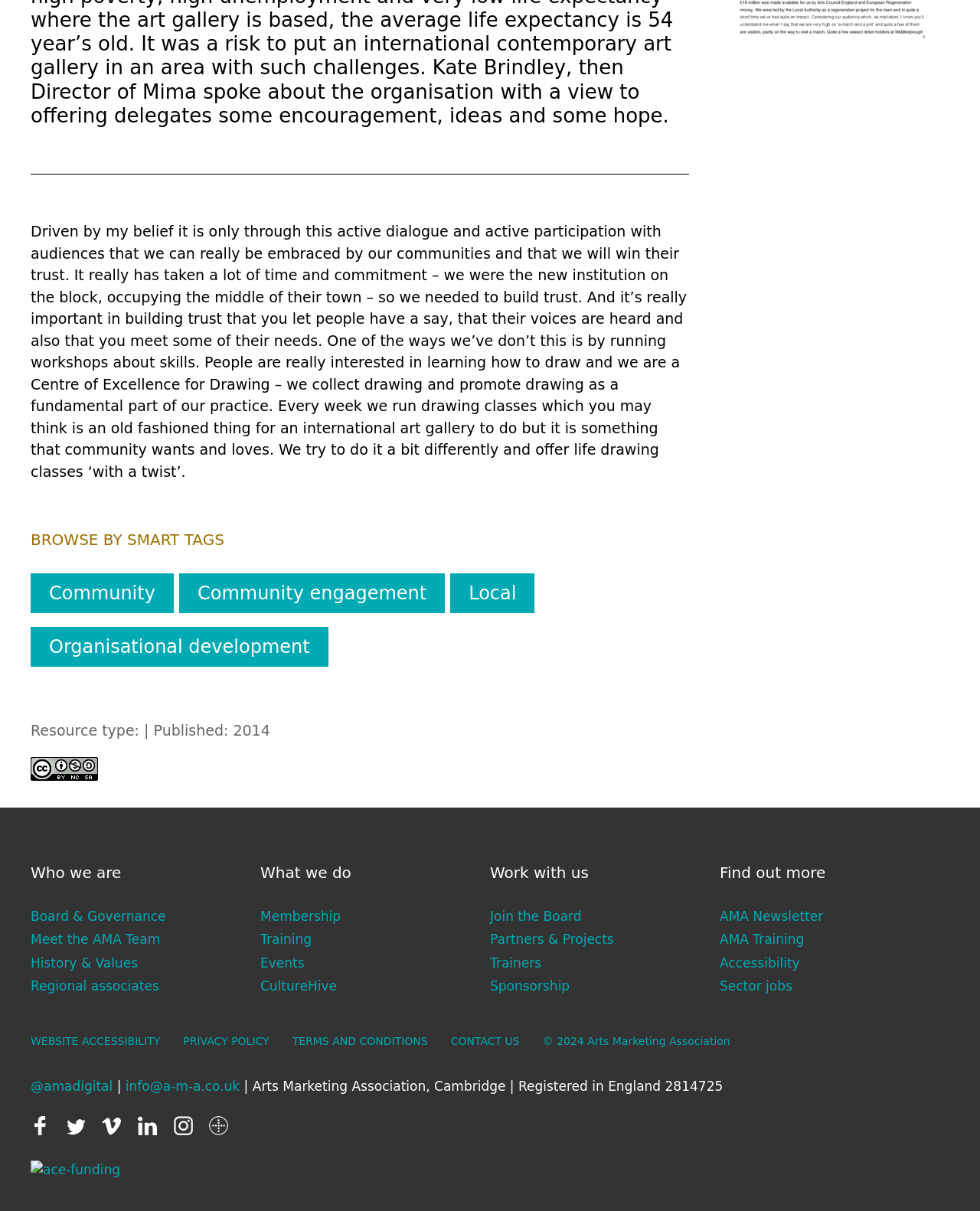Given the description Training, predict the bounding box coordinates of the UI element. Ensure the coordinates are in the format (top-left x, top-left y, bottom-right x, bottom-right y) and all values are between 0 and 1.

[0.266, 0.769, 0.318, 0.782]